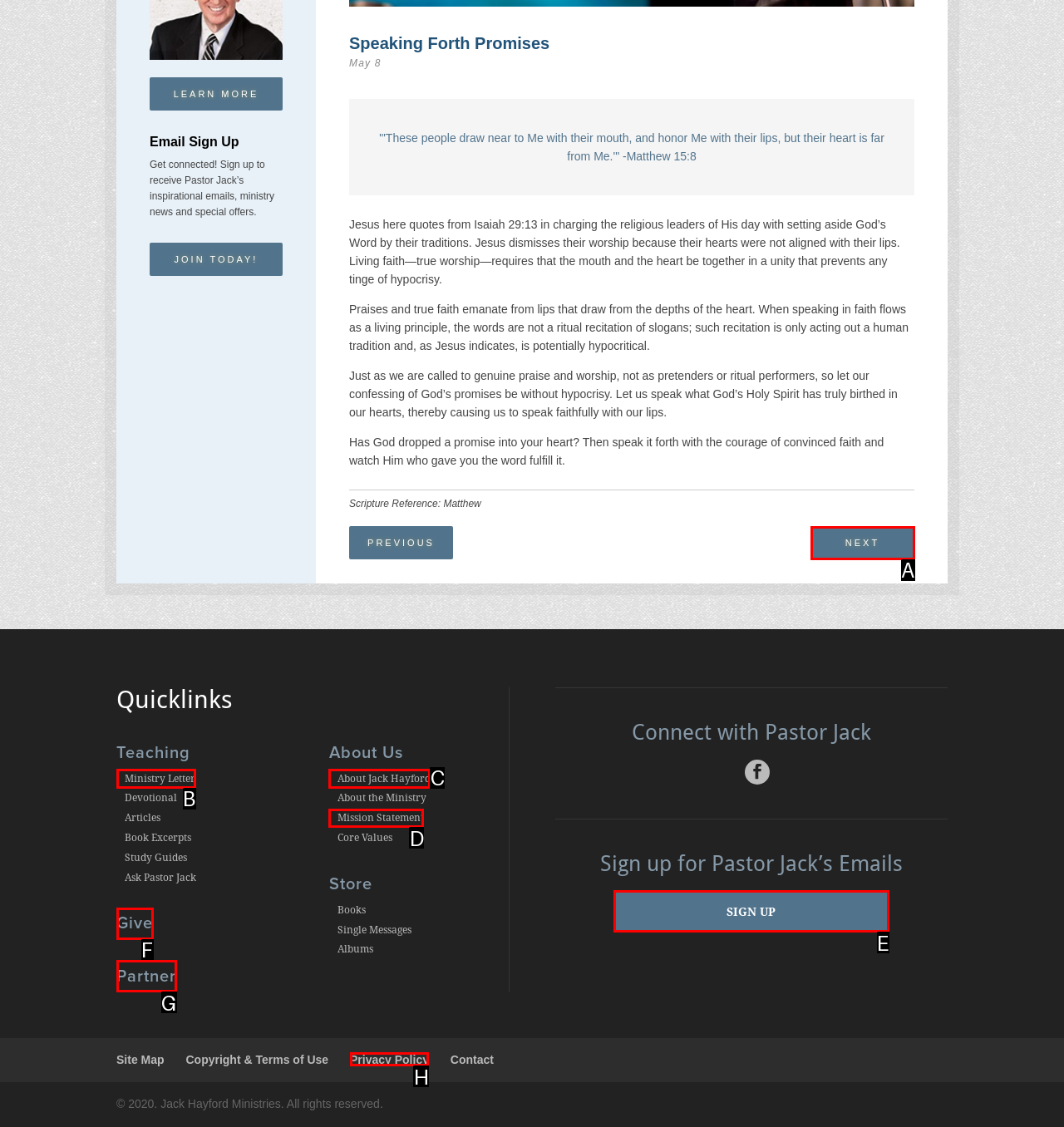Select the letter that aligns with the description: Next. Answer with the letter of the selected option directly.

A